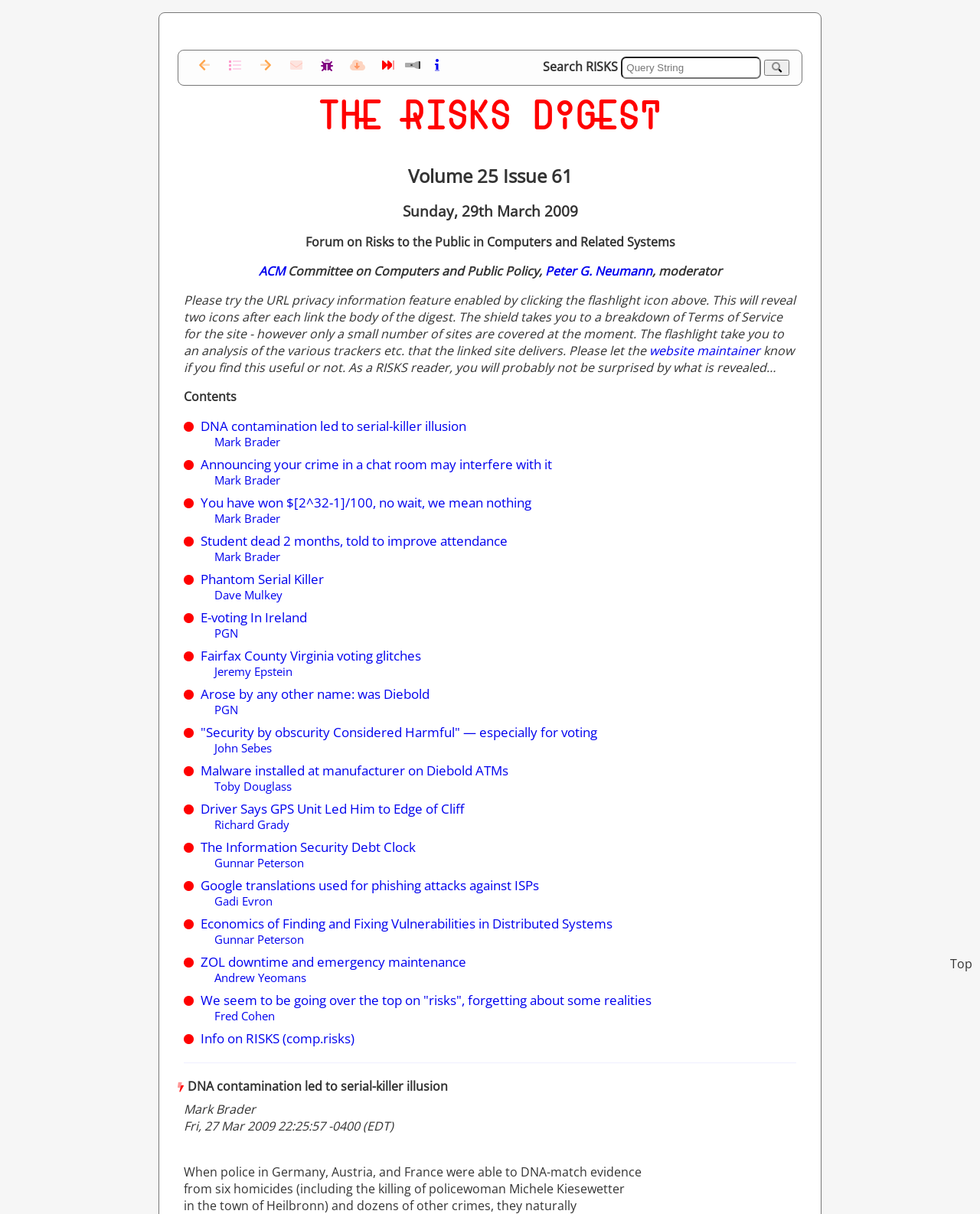Please provide a brief answer to the following inquiry using a single word or phrase:
Who is the author of the article 'E-voting In Ireland'?

PGN